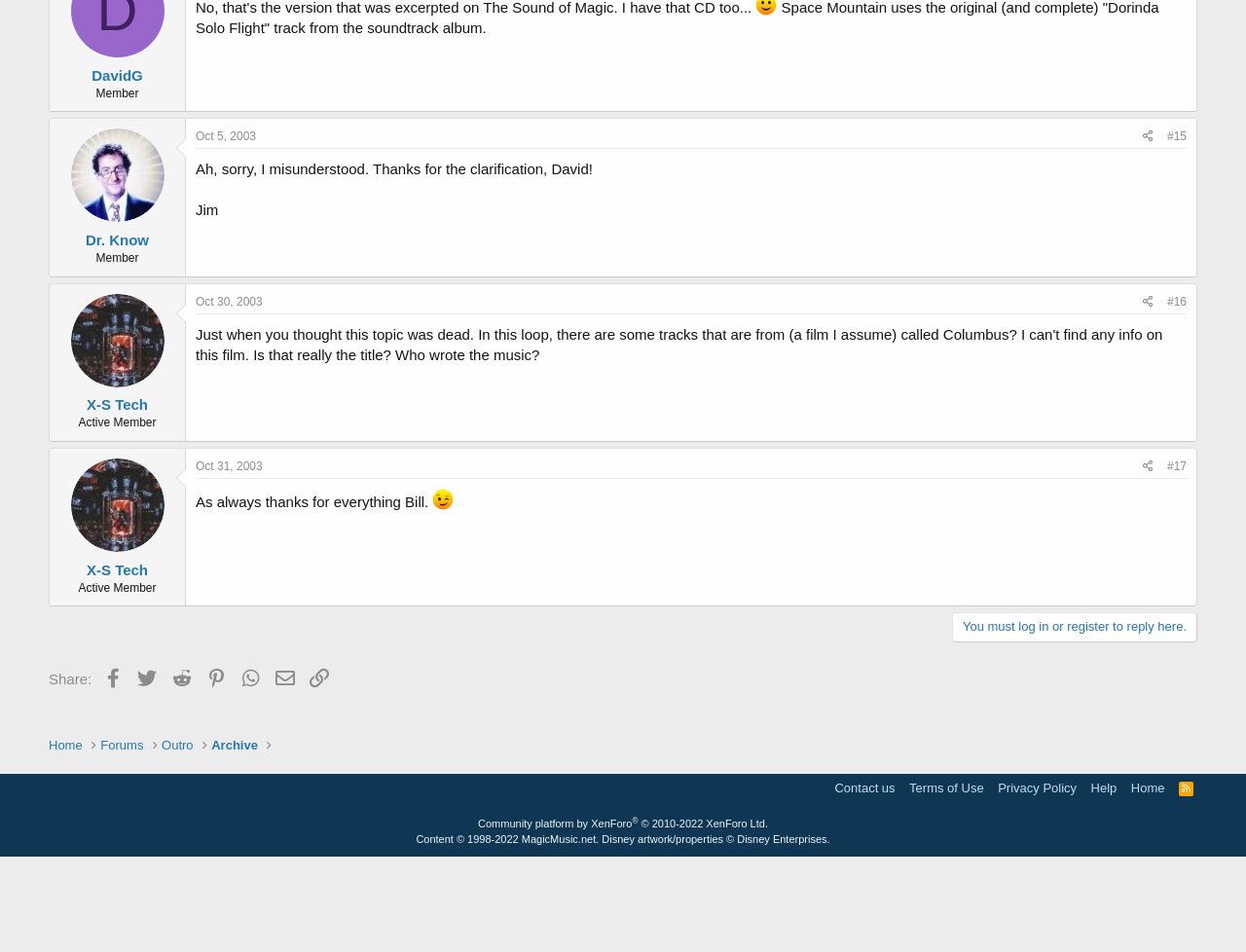What is the topic of the first article?
Please provide a single word or phrase in response based on the screenshot.

Dr. Know